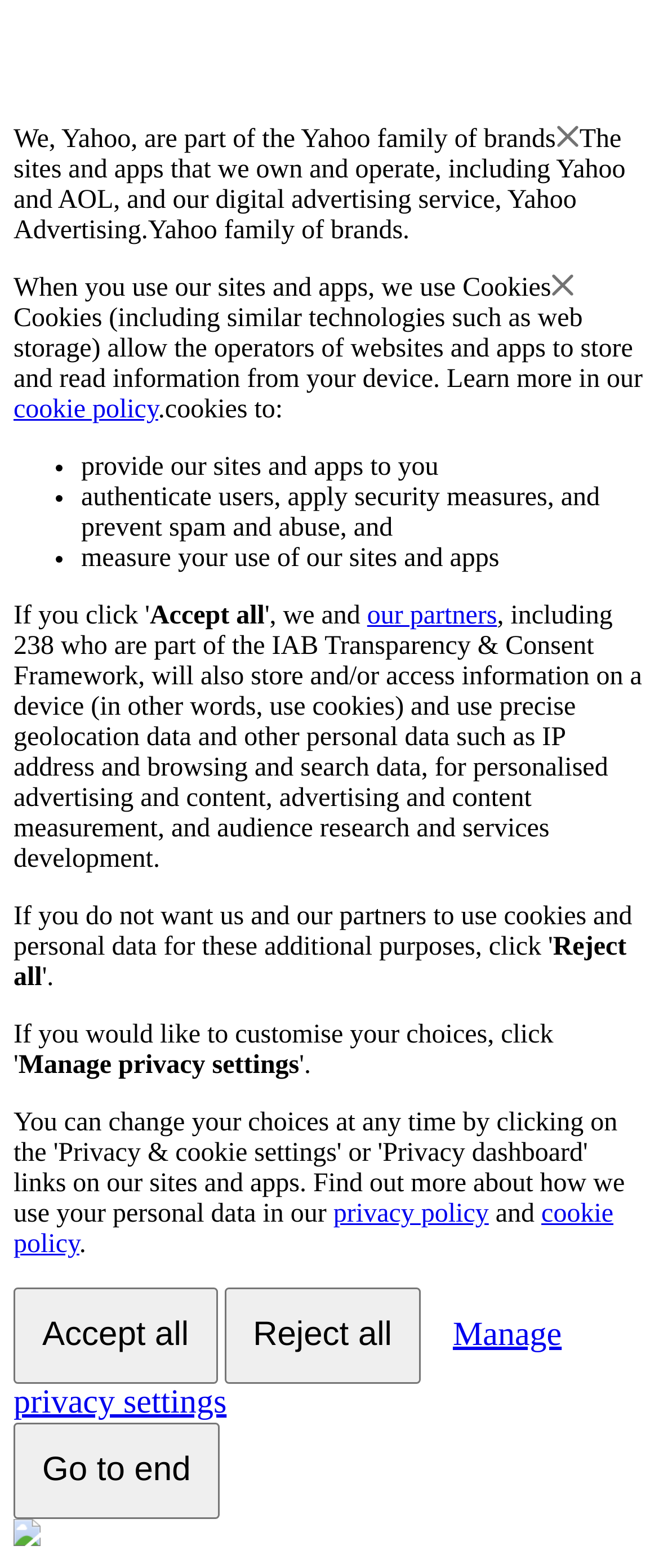Describe the webpage meticulously, covering all significant aspects.

The webpage appears to be a privacy policy or consent page for Yahoo. At the top, there is a brief introduction stating that Yahoo is part of the Yahoo family of brands. Below this, there is a section explaining how Yahoo uses cookies and other technologies to store and read information from devices. This section includes a link to the cookie policy.

The page then lists the purposes of using cookies, including providing sites and apps, authenticating users, applying security measures, and measuring site and app usage. Each purpose is marked with a bullet point.

Following this, there are three buttons: "Accept all", "Reject all", and "Manage privacy settings". The "Accept all" button is located near the top-right corner of the page, while the "Reject all" button is positioned below it. The "Manage privacy settings" button is located at the bottom-left corner of the page.

Additionally, there is a section that mentions Yahoo's partners, including those part of the IAB Transparency & Consent Framework, and how they will store and access information on devices for personalized advertising and content.

At the bottom of the page, there are links to the privacy policy and cookie policy, as well as a "Go to end" button. Finally, there is a small image at the very bottom of the page.